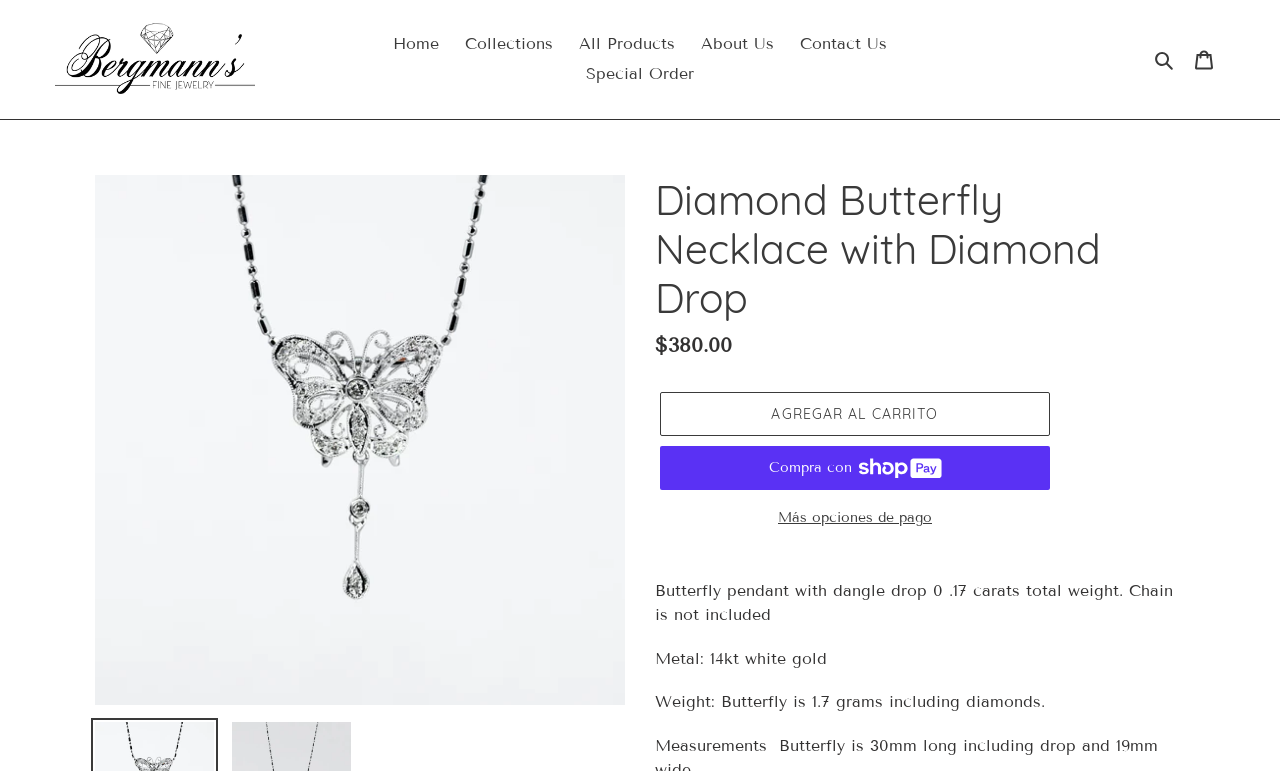Please identify the bounding box coordinates of the region to click in order to complete the given instruction: "View the 'Diamond Butterfly Necklace with Diamond Drop' image". The coordinates should be four float numbers between 0 and 1, i.e., [left, top, right, bottom].

[0.074, 0.227, 0.488, 0.914]